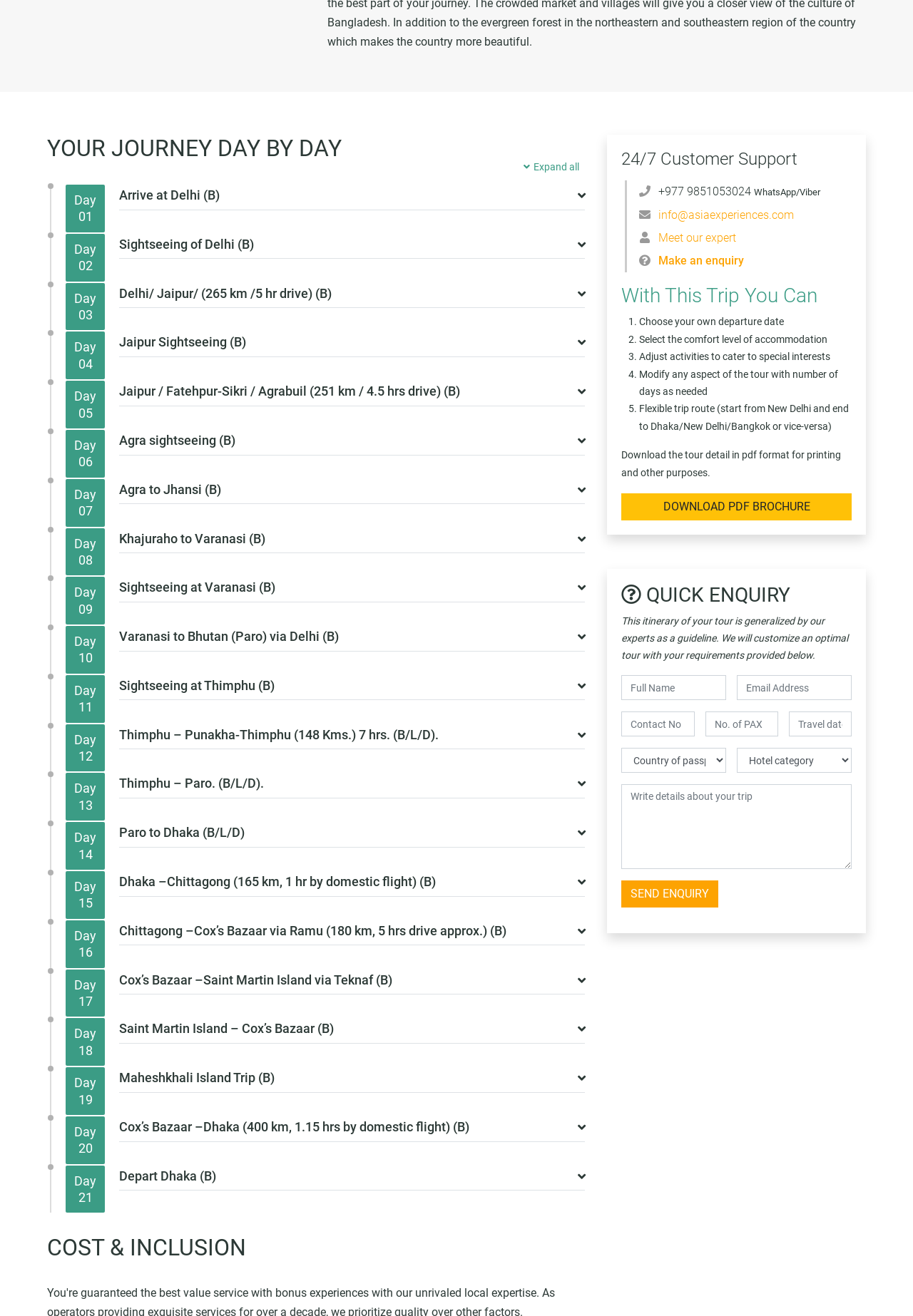Determine the bounding box coordinates of the UI element described by: "info@asiaexperiences.com".

[0.721, 0.158, 0.87, 0.169]